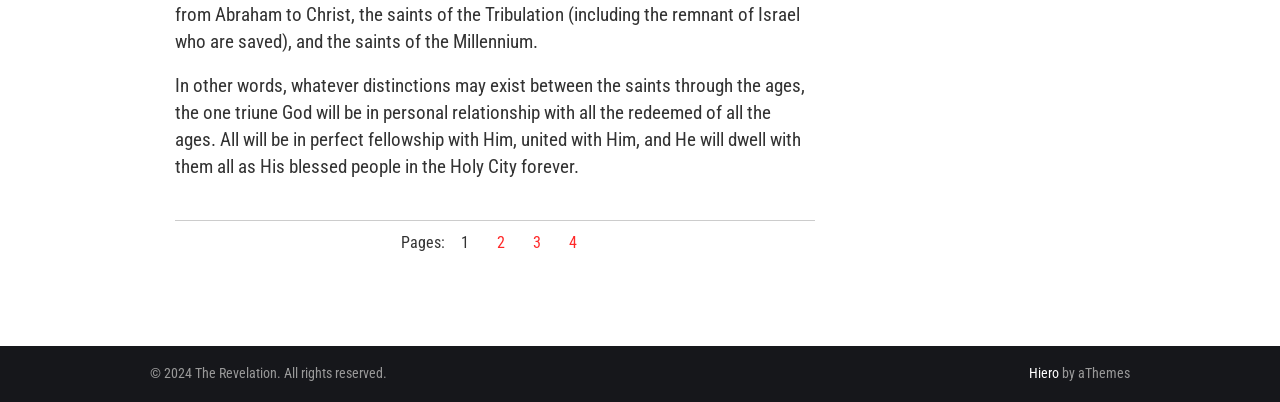Find the coordinates for the bounding box of the element with this description: "Hiero".

[0.804, 0.909, 0.827, 0.951]